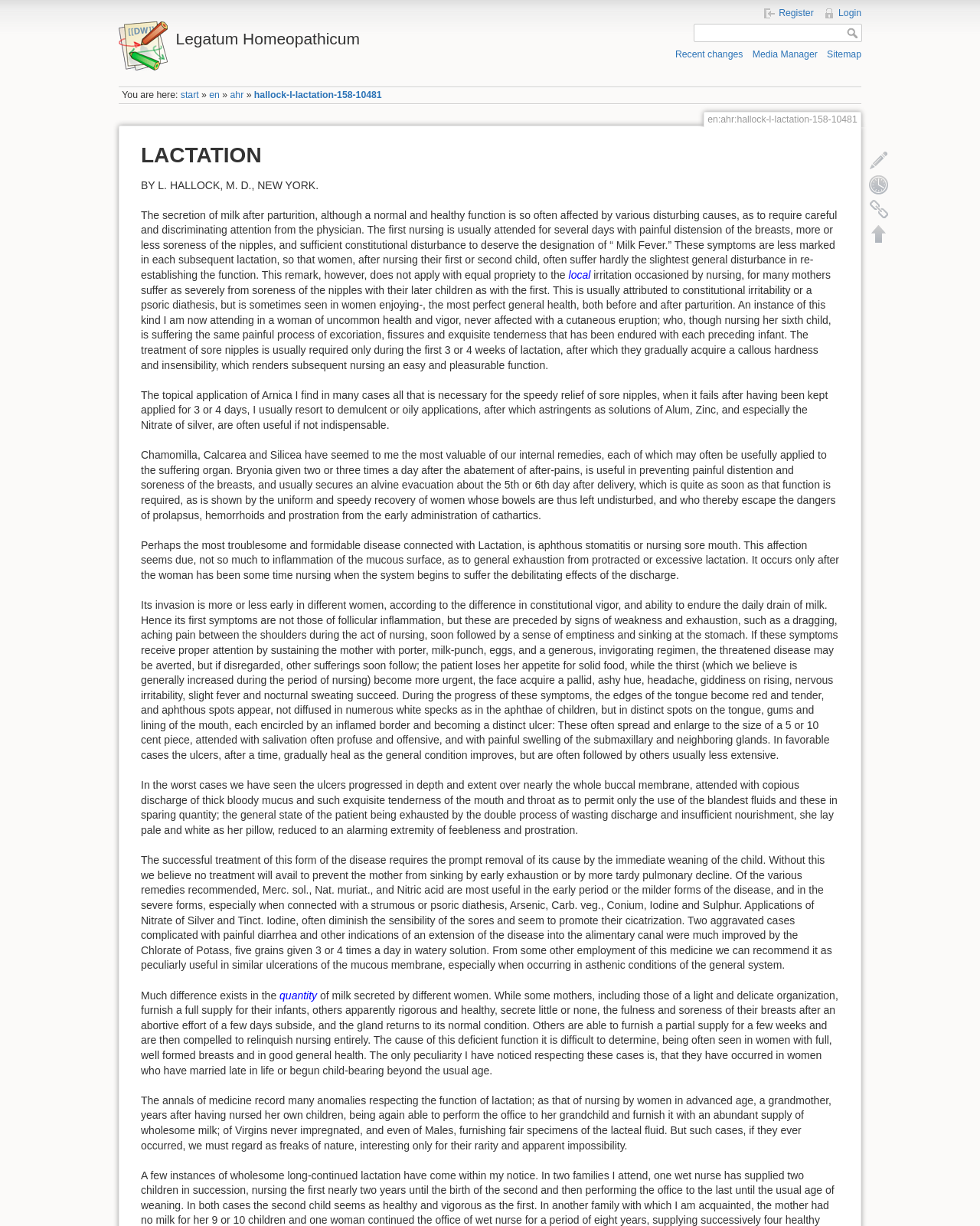Answer the question in one word or a short phrase:
What is the purpose of the 'Search' button?

To search the website